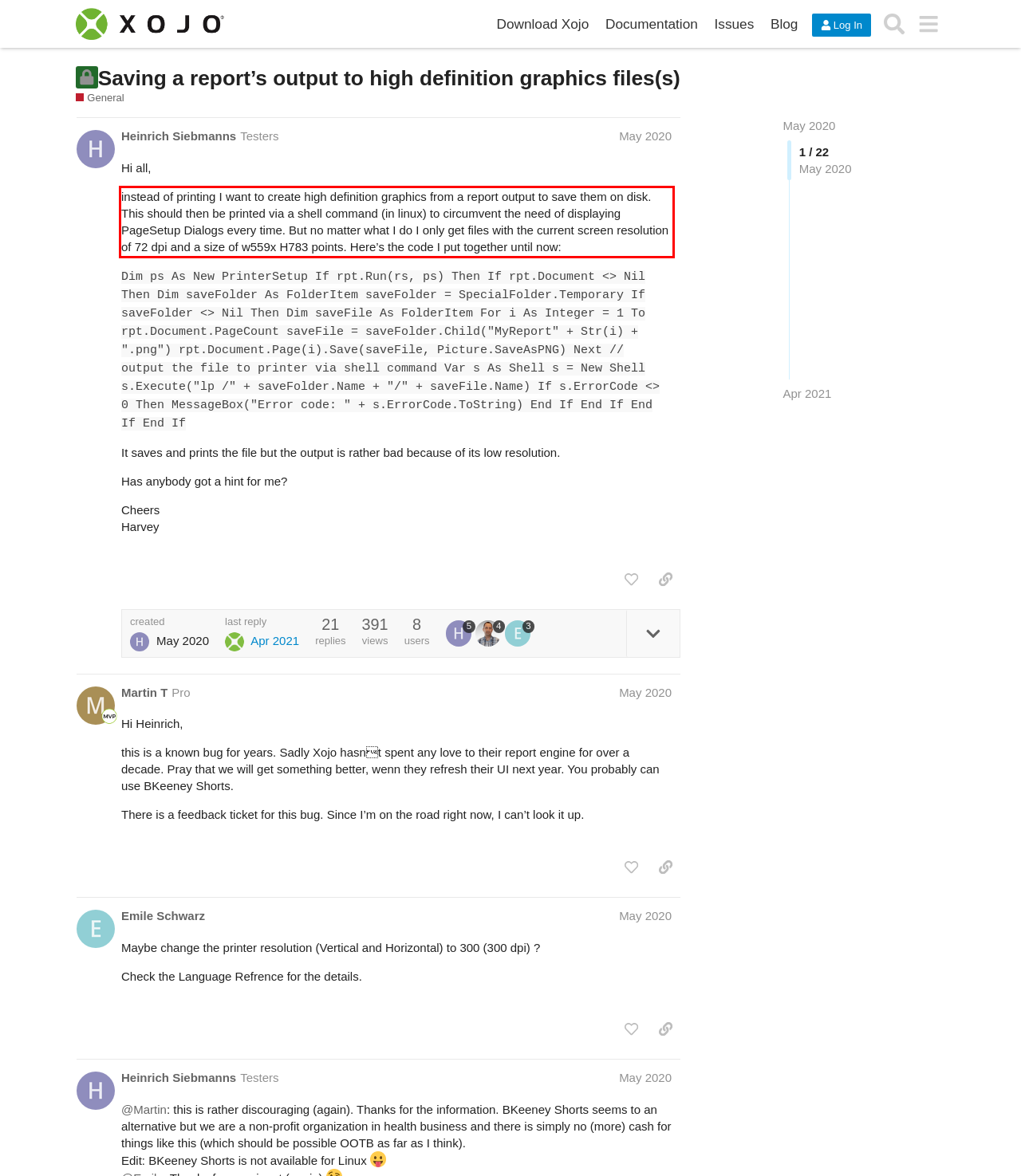You are given a screenshot showing a webpage with a red bounding box. Perform OCR to capture the text within the red bounding box.

instead of printing I want to create high definition graphics from a report output to save them on disk. This should then be printed via a shell command (in linux) to circumvent the need of displaying PageSetup Dialogs every time. But no matter what I do I only get files with the current screen resolution of 72 dpi and a size of w559x H783 points. Here’s the code I put together until now: